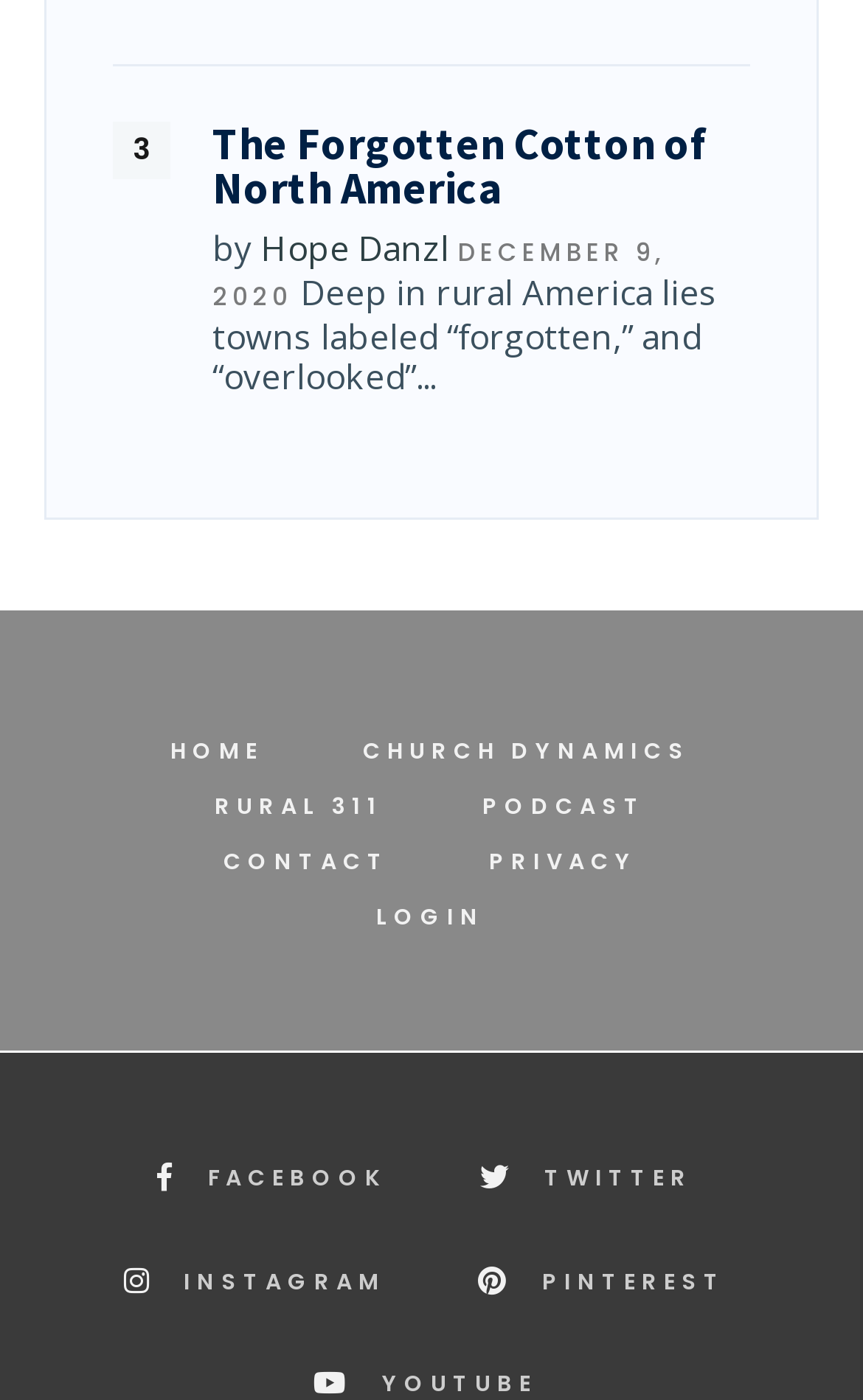Please reply to the following question with a single word or a short phrase:
What is the title of the article?

The Forgotten Cotton of North America